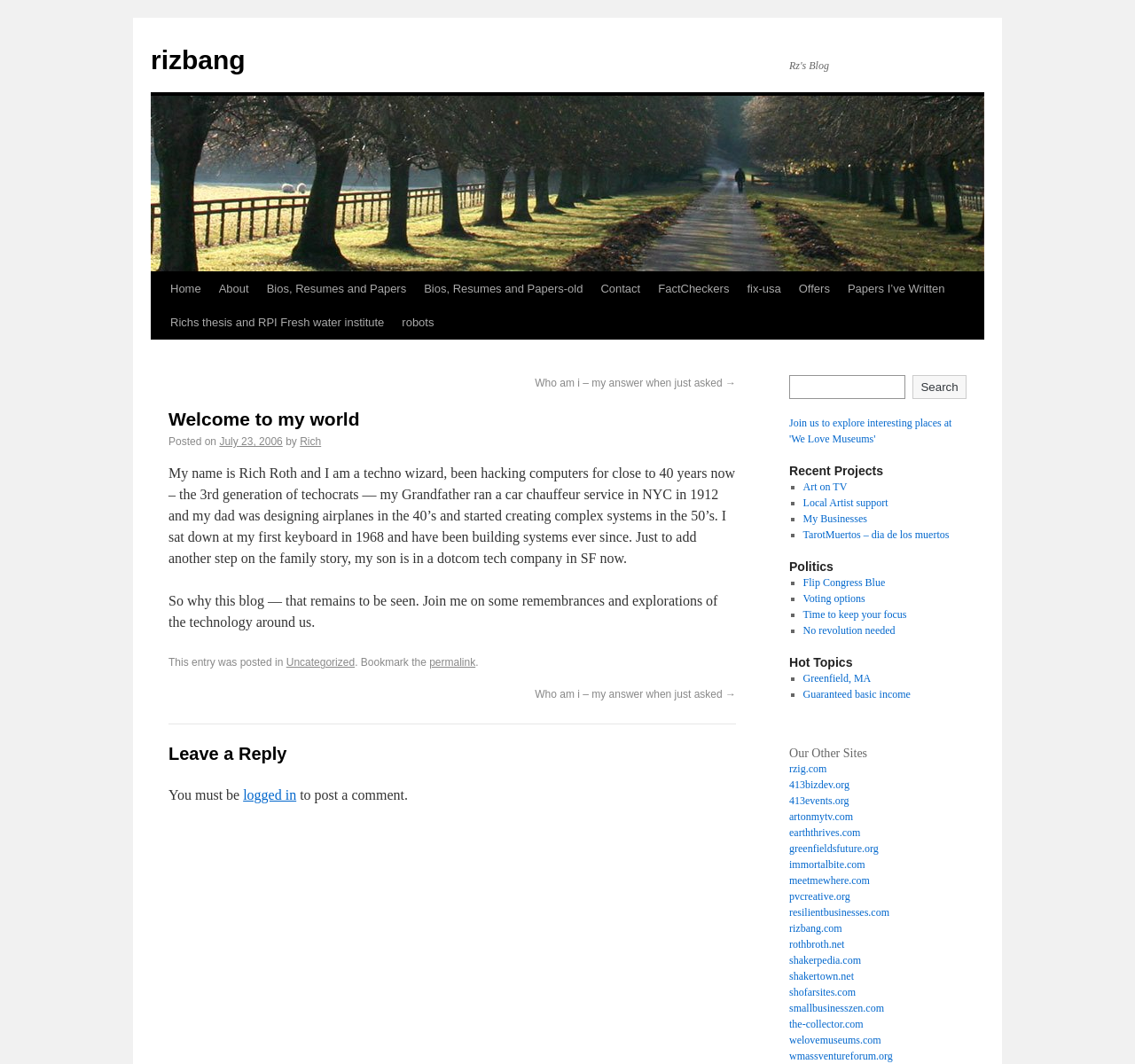Identify the bounding box coordinates of the area you need to click to perform the following instruction: "Search for something".

[0.695, 0.352, 0.797, 0.375]